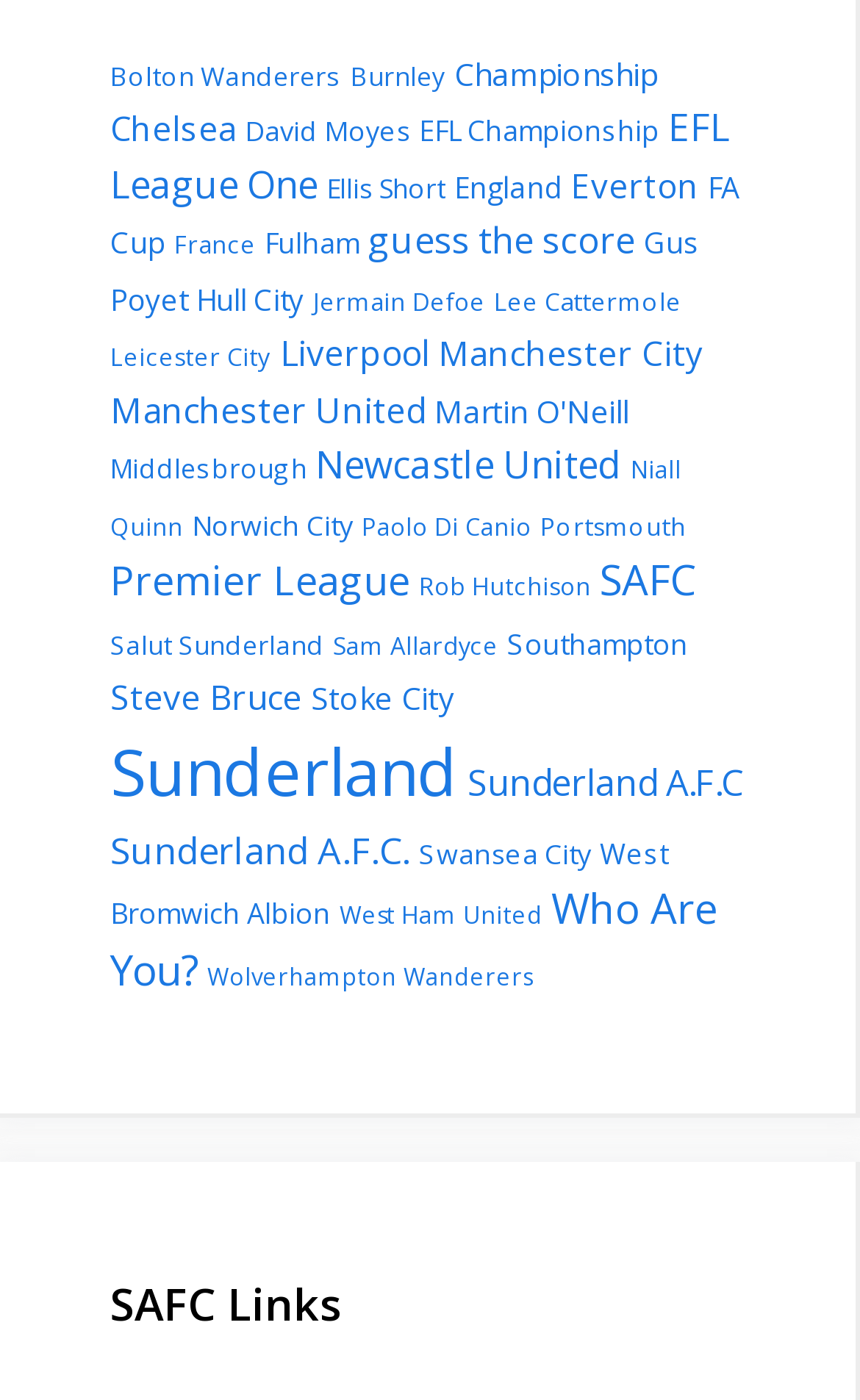Please identify the bounding box coordinates of where to click in order to follow the instruction: "Learn about Manchester United".

[0.128, 0.275, 0.495, 0.31]